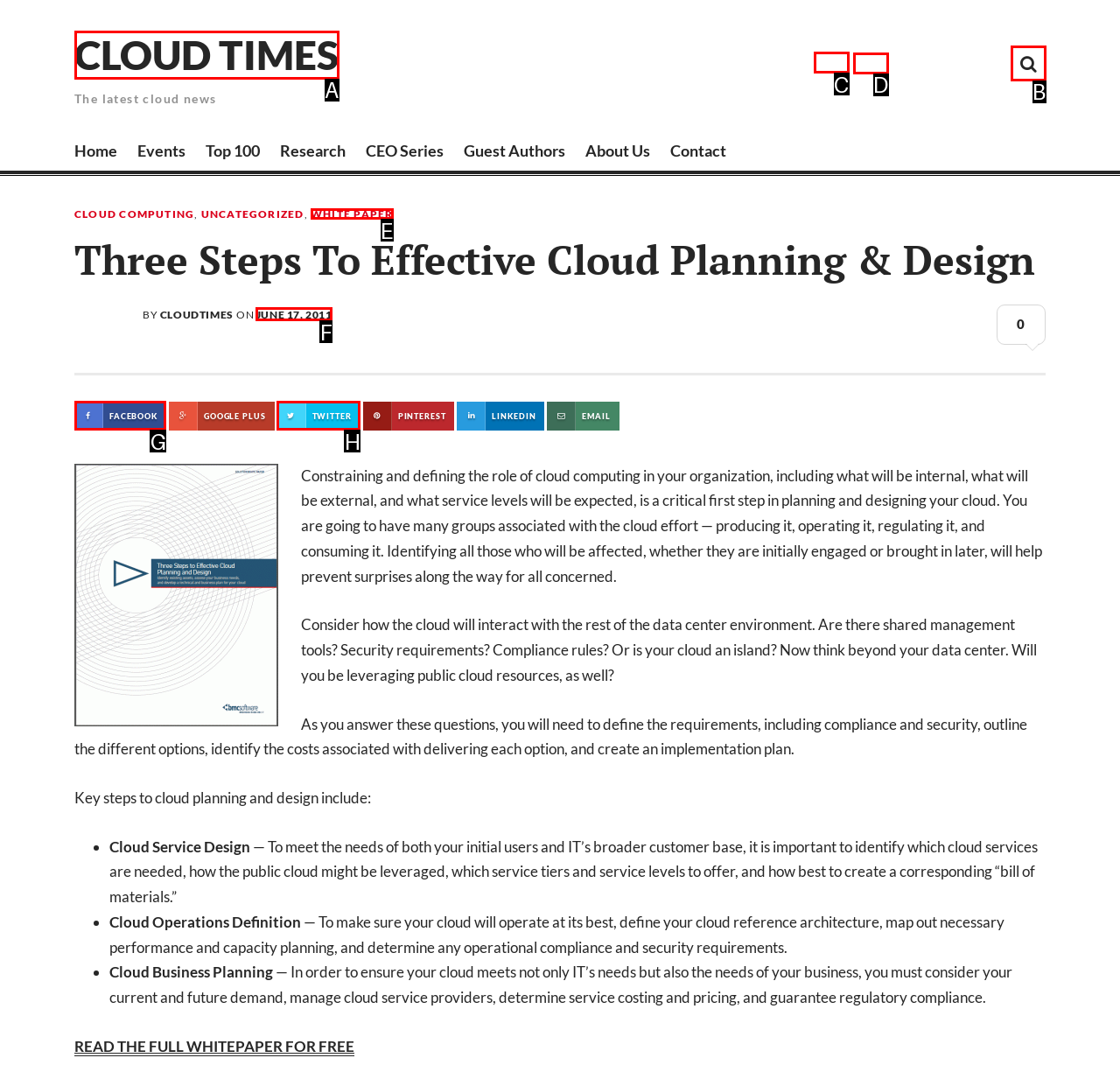To complete the task: Visit the location in Concord, NH, which option should I click? Answer with the appropriate letter from the provided choices.

None